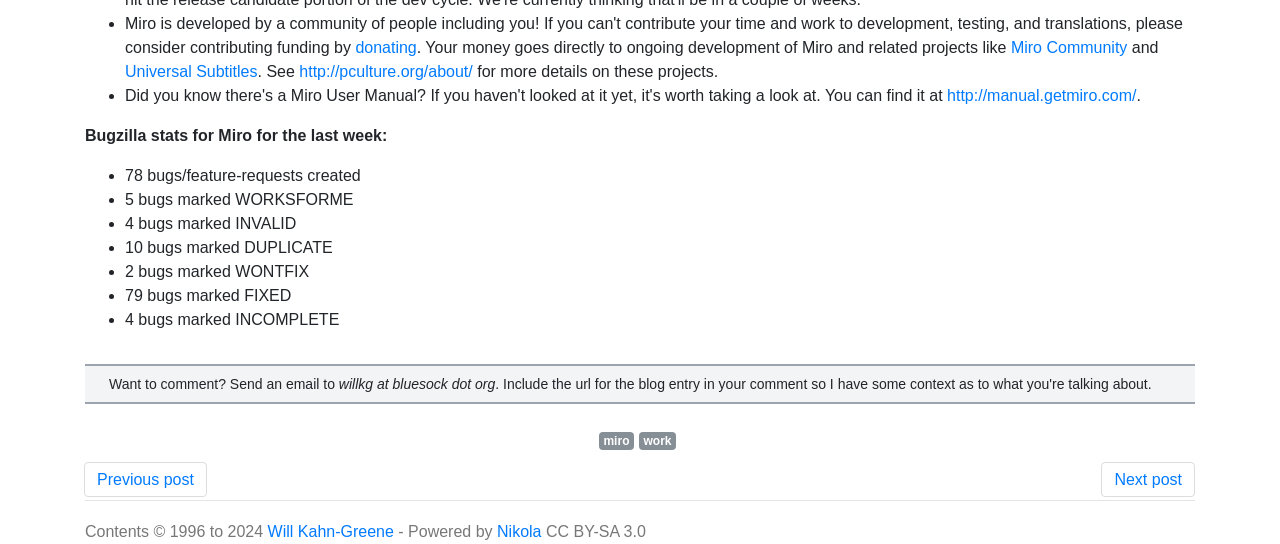How many links are there in the first section of the webpage?
Please provide a comprehensive answer based on the visual information in the image.

The answer can be found by counting the number of links in the first section of the webpage, which are 'donating', 'Miro Community', and 'Universal Subtitles'.